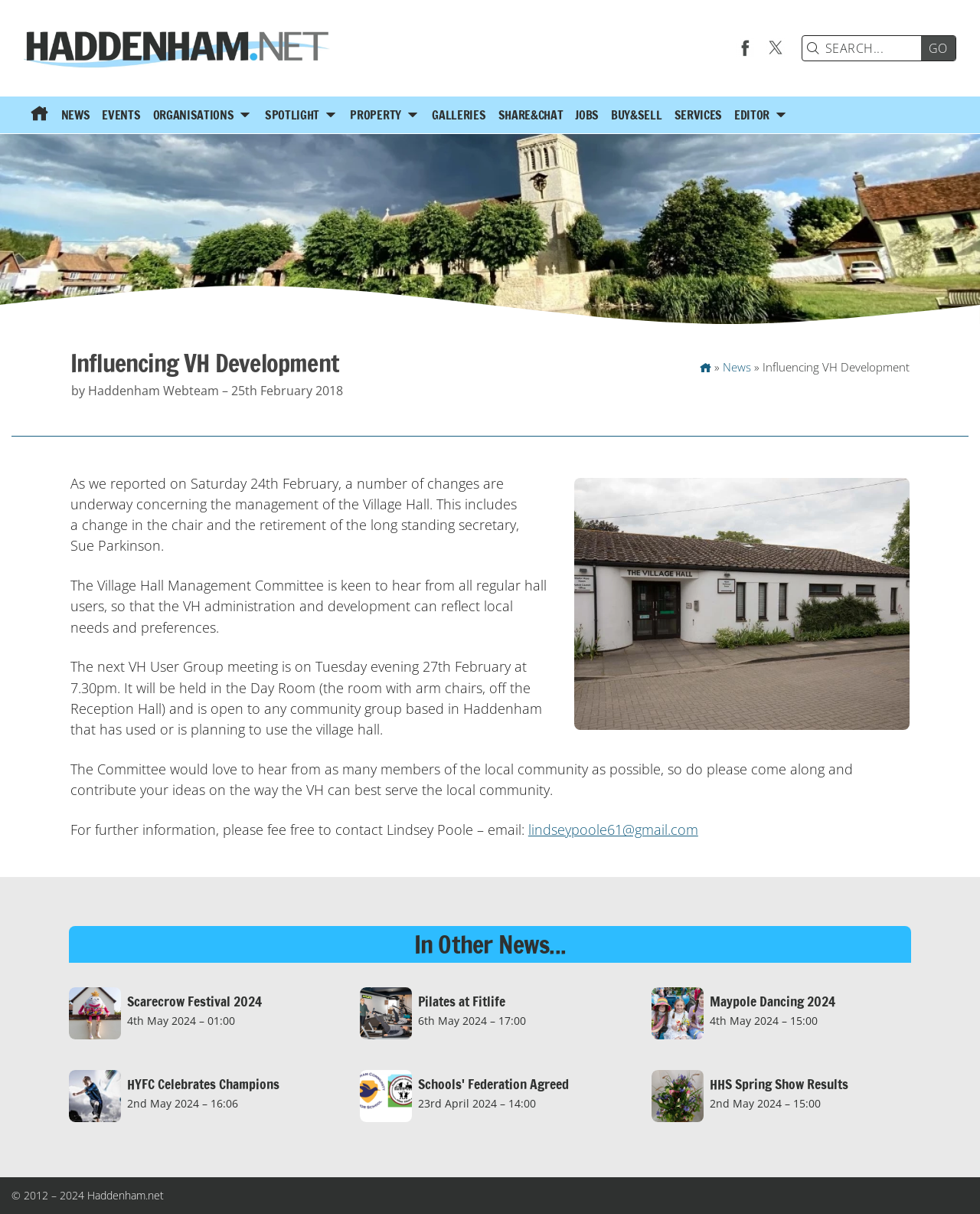Locate the bounding box coordinates of the area that needs to be clicked to fulfill the following instruction: "Go to the Home page". The coordinates should be in the format of four float numbers between 0 and 1, namely [left, top, right, bottom].

[0.024, 0.079, 0.056, 0.109]